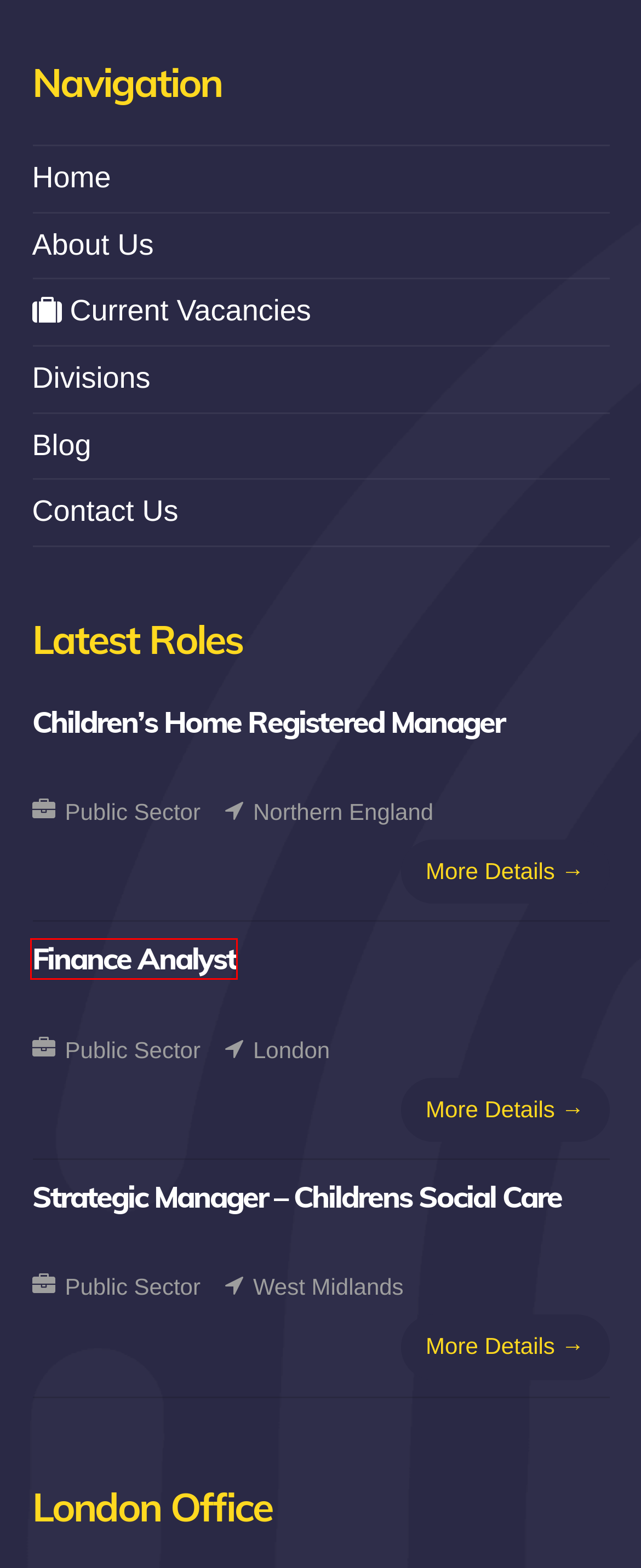Given a screenshot of a webpage with a red bounding box around a UI element, please identify the most appropriate webpage description that matches the new webpage after you click on the element. Here are the candidates:
A. Strategic Manager – Childrens Social Care – Imperium Resourcing
B. Terms & Conditions – Imperium Resourcing
C. Finance Analyst – Imperium Resourcing
D. Choosing the right umbrella company as an interim: red flags to look out for – Imperium Resourcing
E. About Us – Imperium Resourcing
F. Children’s Home Registered Manager – Imperium Resourcing
G. How to stand out from the crowd as an interim – Imperium Resourcing
H. Contact Us – Imperium Resourcing

C